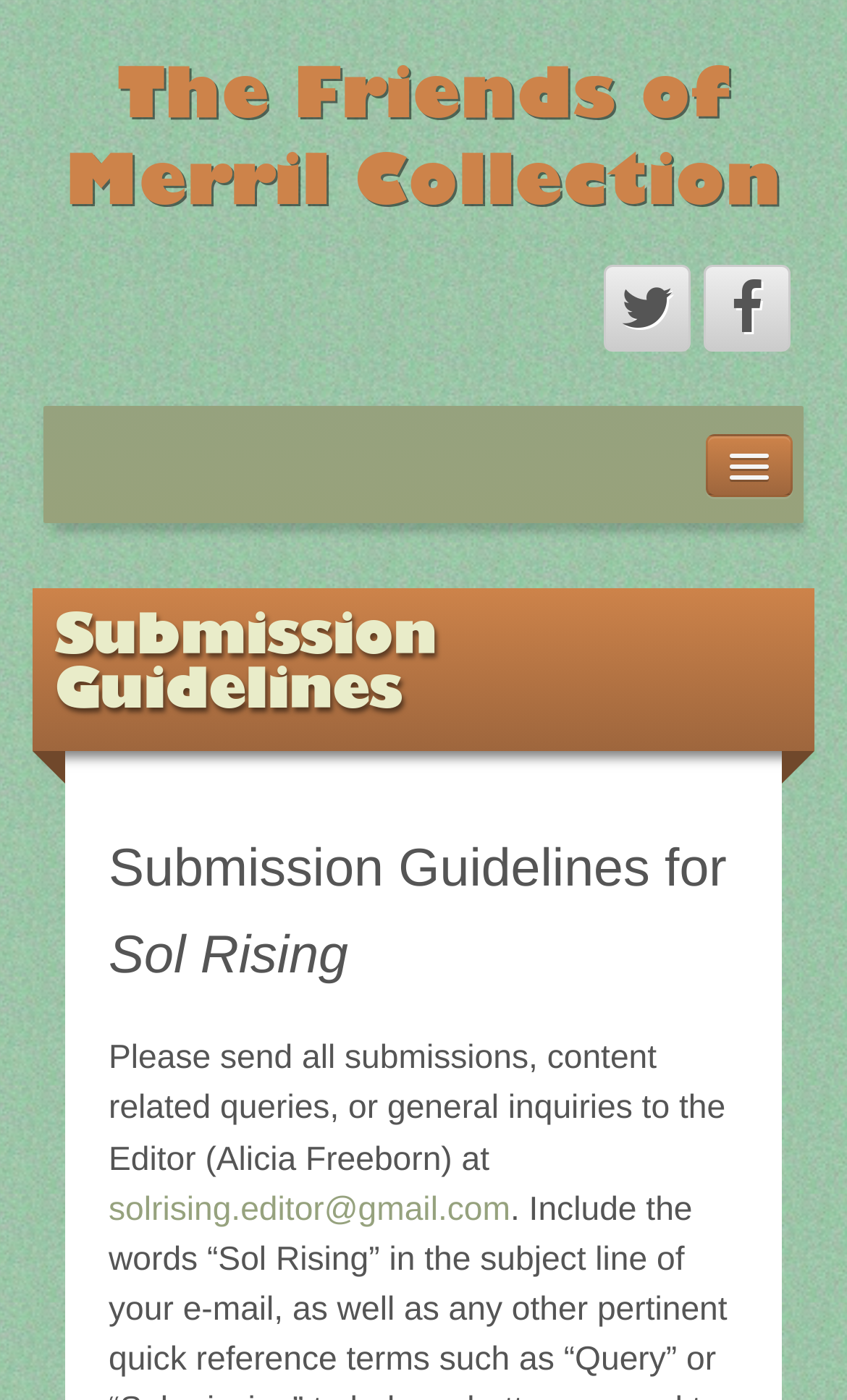Determine the bounding box coordinates of the section to be clicked to follow the instruction: "go to home page". The coordinates should be given as four float numbers between 0 and 1, formatted as [left, top, right, bottom].

[0.103, 0.29, 0.263, 0.374]